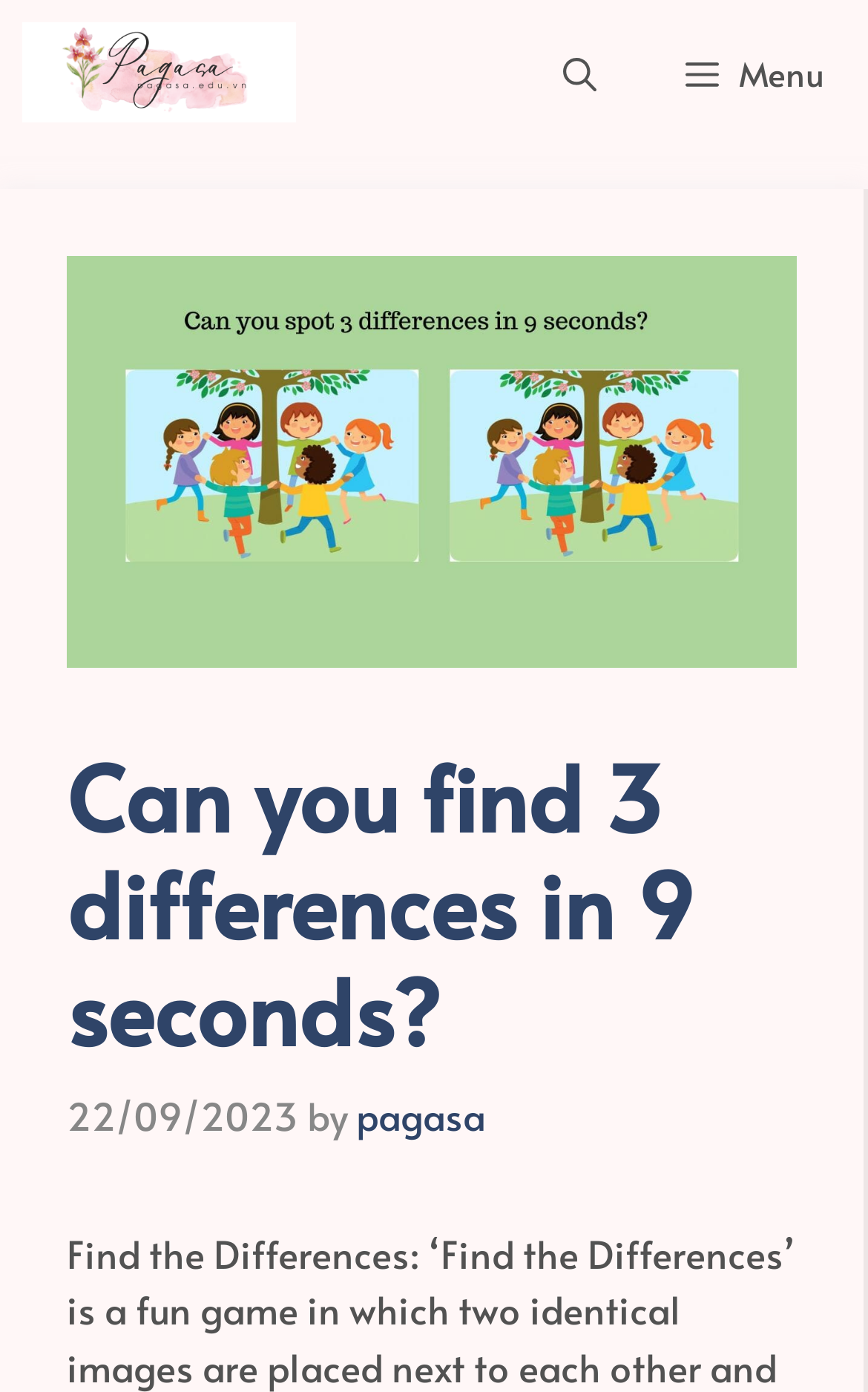Illustrate the webpage's structure and main components comprehensively.

Here is a detailed description of the webpage:

The webpage is centered around a fun game called "Find the Differences". At the top, there is a navigation bar with a link on the left, a "Menu" button on the right, and an "Open search" button in between. Below the navigation bar, there is a prominent image that takes up most of the width, with a caption "Can you spot 3 differences in 9 seconds?".

The main content area is headed by a title "Can you find 3 differences in 9 seconds?" followed by a timestamp "22/09/2023" and an author credit "by pagasa". The title and timestamp are positioned near the top of the content area, with the author credit slightly below and to the right of the timestamp.